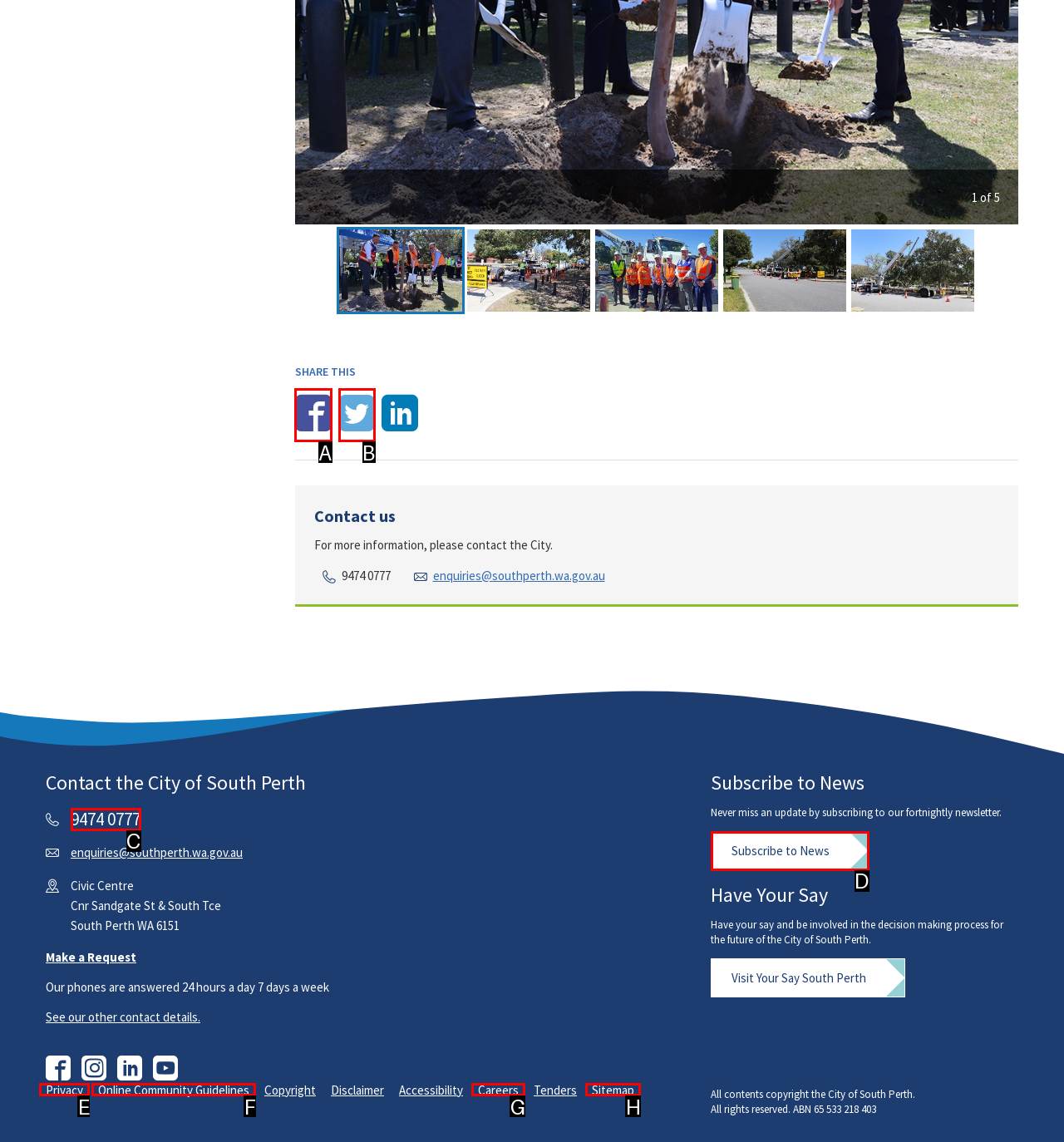Identify the correct UI element to click to follow this instruction: Share on Facebook
Respond with the letter of the appropriate choice from the displayed options.

A